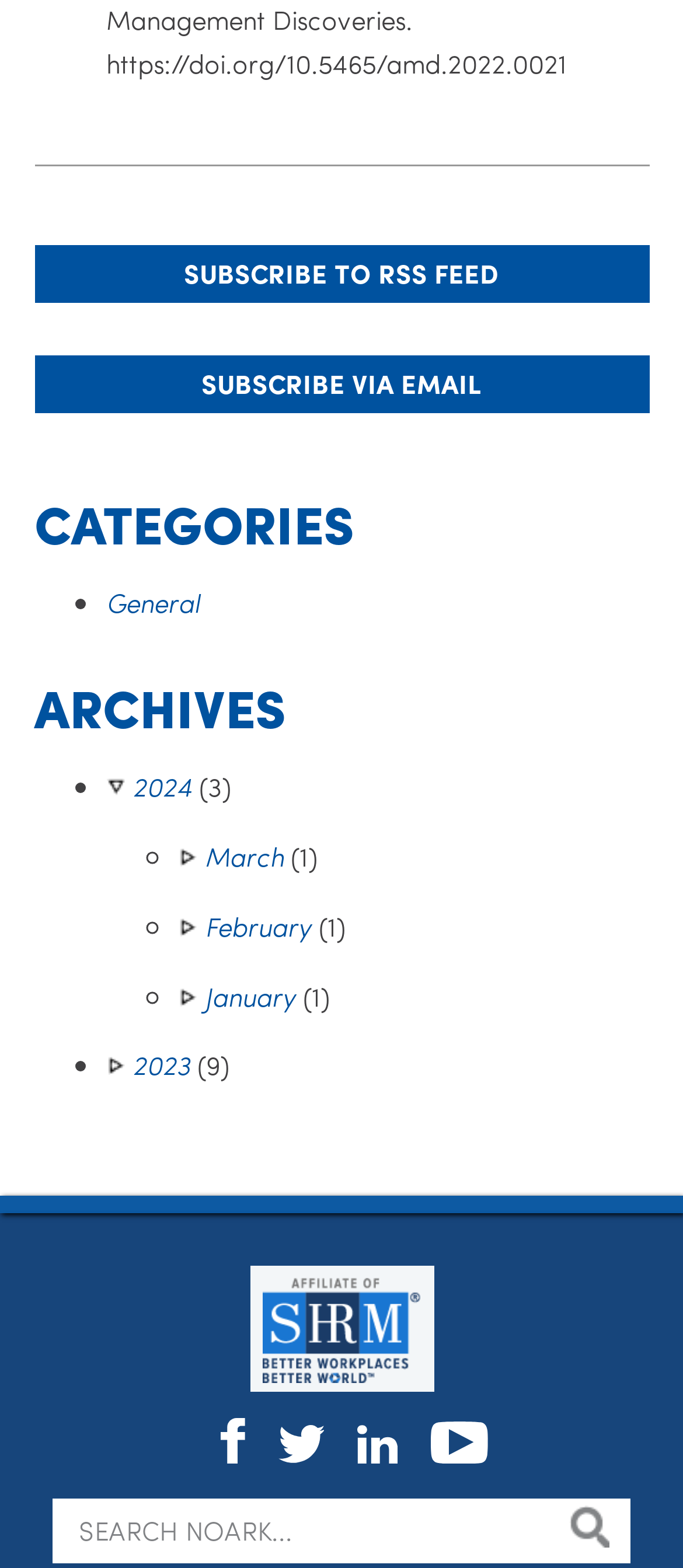Please find the bounding box coordinates (top-left x, top-left y, bottom-right x, bottom-right y) in the screenshot for the UI element described as follows: Subscribe via Email

[0.05, 0.226, 0.95, 0.263]